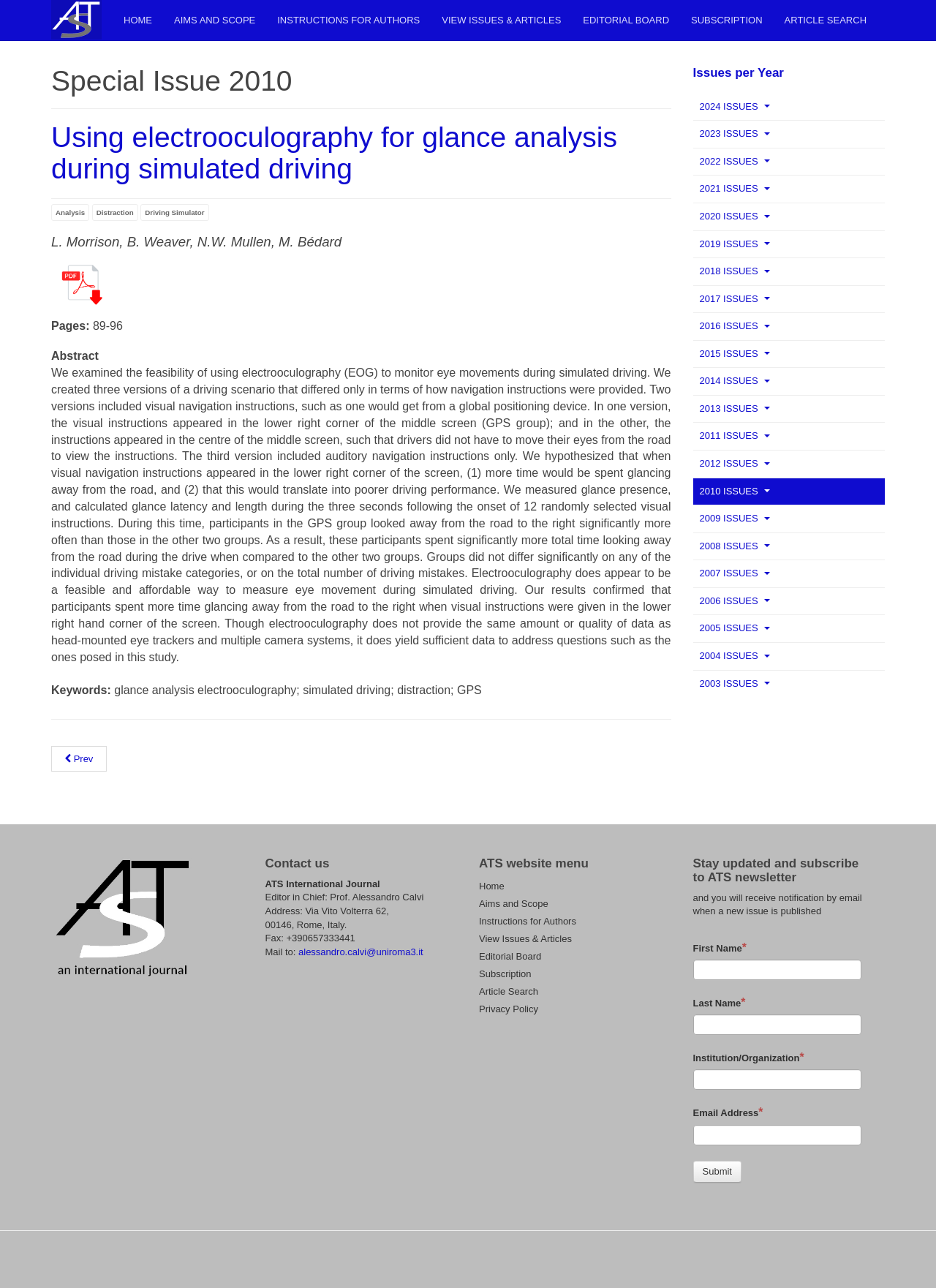Give the bounding box coordinates for the element described by: "2014 ISSUES".

[0.74, 0.286, 0.945, 0.307]